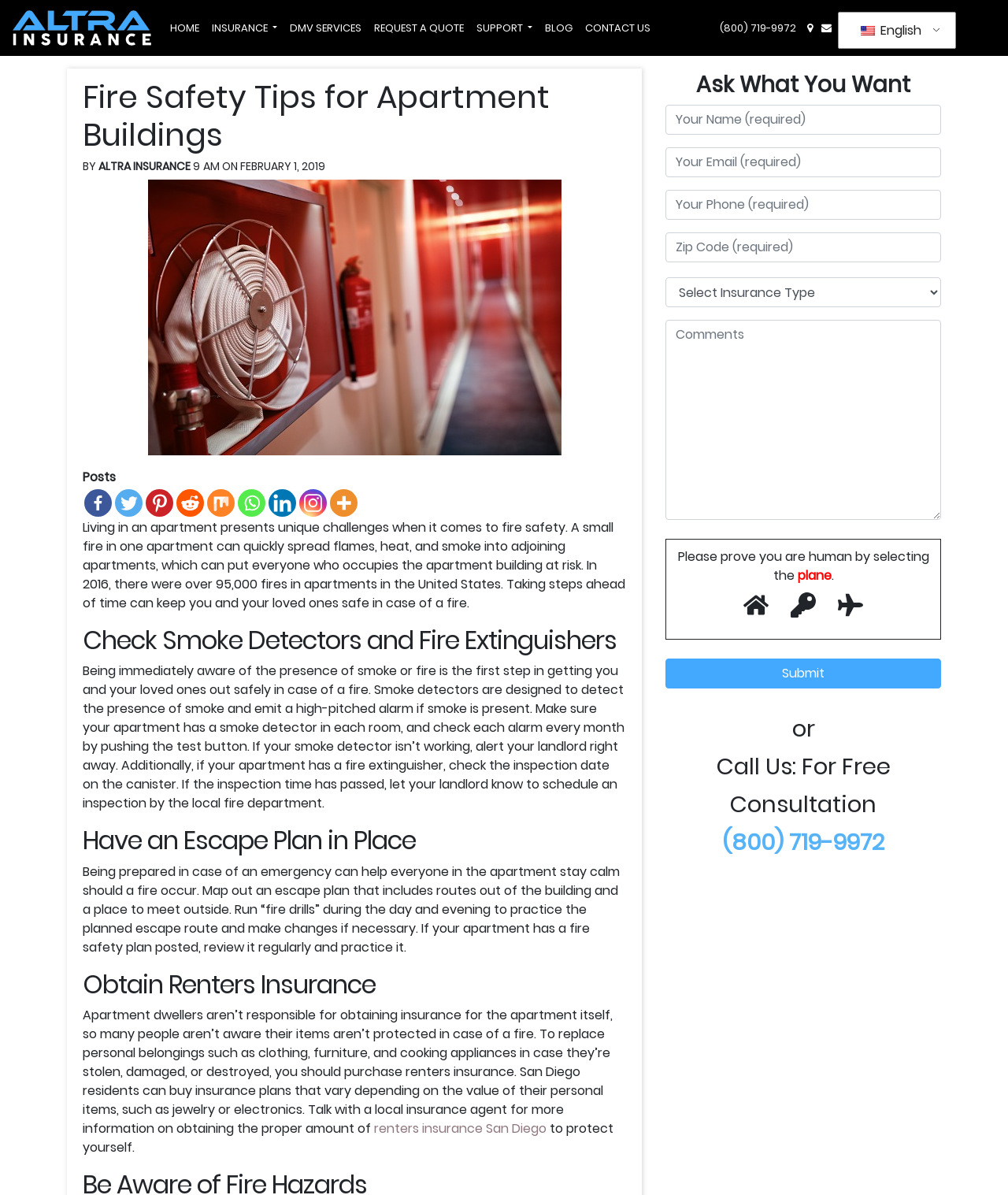Generate a comprehensive caption for the webpage you are viewing.

This webpage is about fire safety measures in apartment buildings, specifically providing tips and guidelines for residents to protect themselves and their belongings. At the top of the page, there is a navigation menu with links to various sections of the website, including "HOME", "INSURANCE", "DMV SERVICES", and more. Below the navigation menu, there is a logo of Altra Insurance and a phone number.

The main content of the page is divided into sections, each with a heading and a brief description. The first section is an introduction to fire safety in apartment buildings, highlighting the risks and importance of taking precautions. Below this section, there is an image related to fire safety.

The subsequent sections provide specific tips and guidelines for fire safety, including checking smoke detectors and fire extinguishers, having an escape plan in place, and obtaining renters insurance. Each section has a heading and a brief description, with some sections including additional information and links to related resources.

On the right side of the page, there is a section with social media links, allowing users to share the content on various platforms. Below this section, there is a contact form where users can ask questions or request more information.

At the bottom of the page, there is a call-to-action section with a heading "Have Questions? Ask What You Want" and a contact form where users can submit their questions or requests. There is also a phone number and a link to request a free consultation.